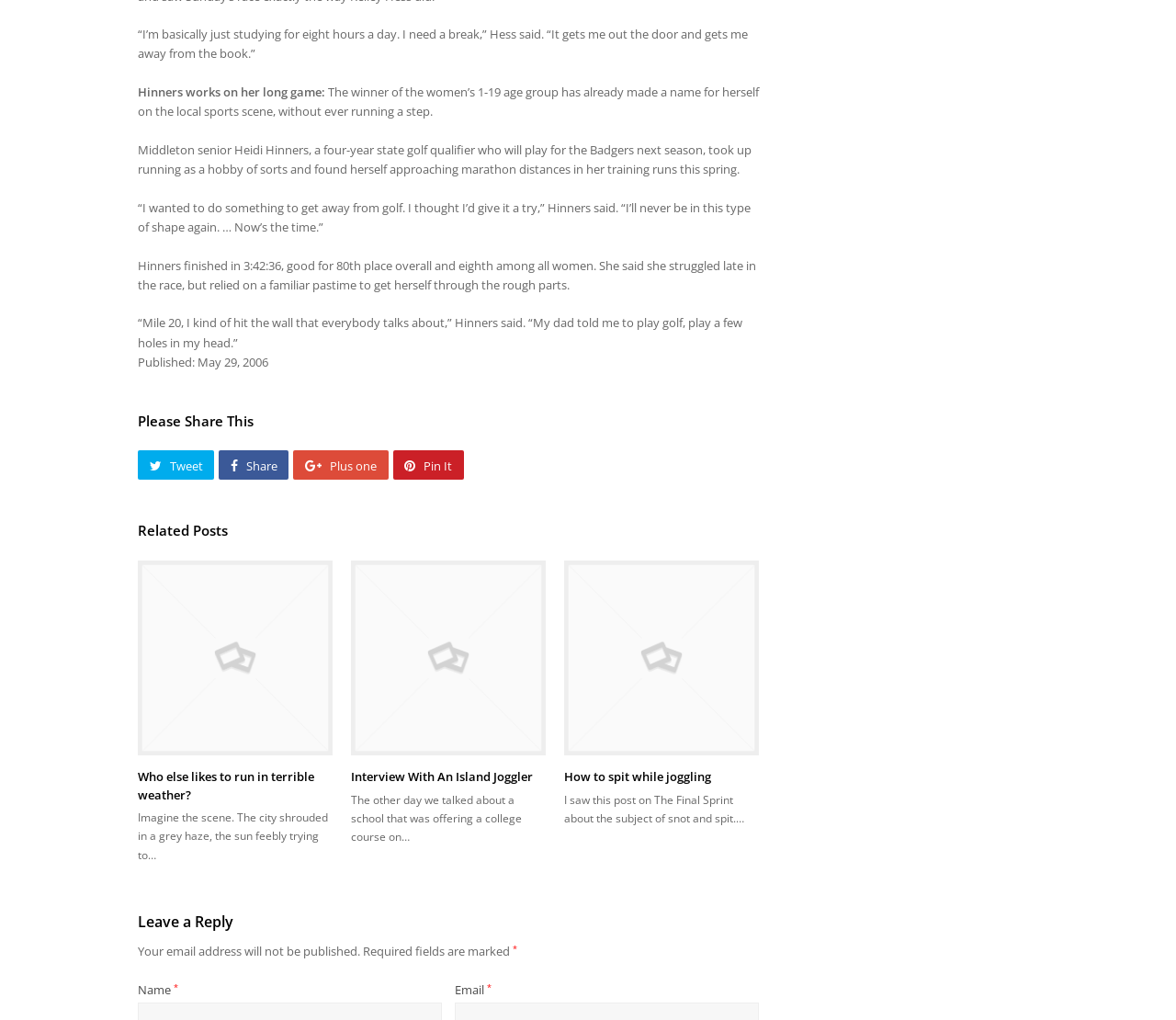What is the topic of the related post 'Who else likes to run in terrible weather?'?
Based on the image, give a concise answer in the form of a single word or short phrase.

Running